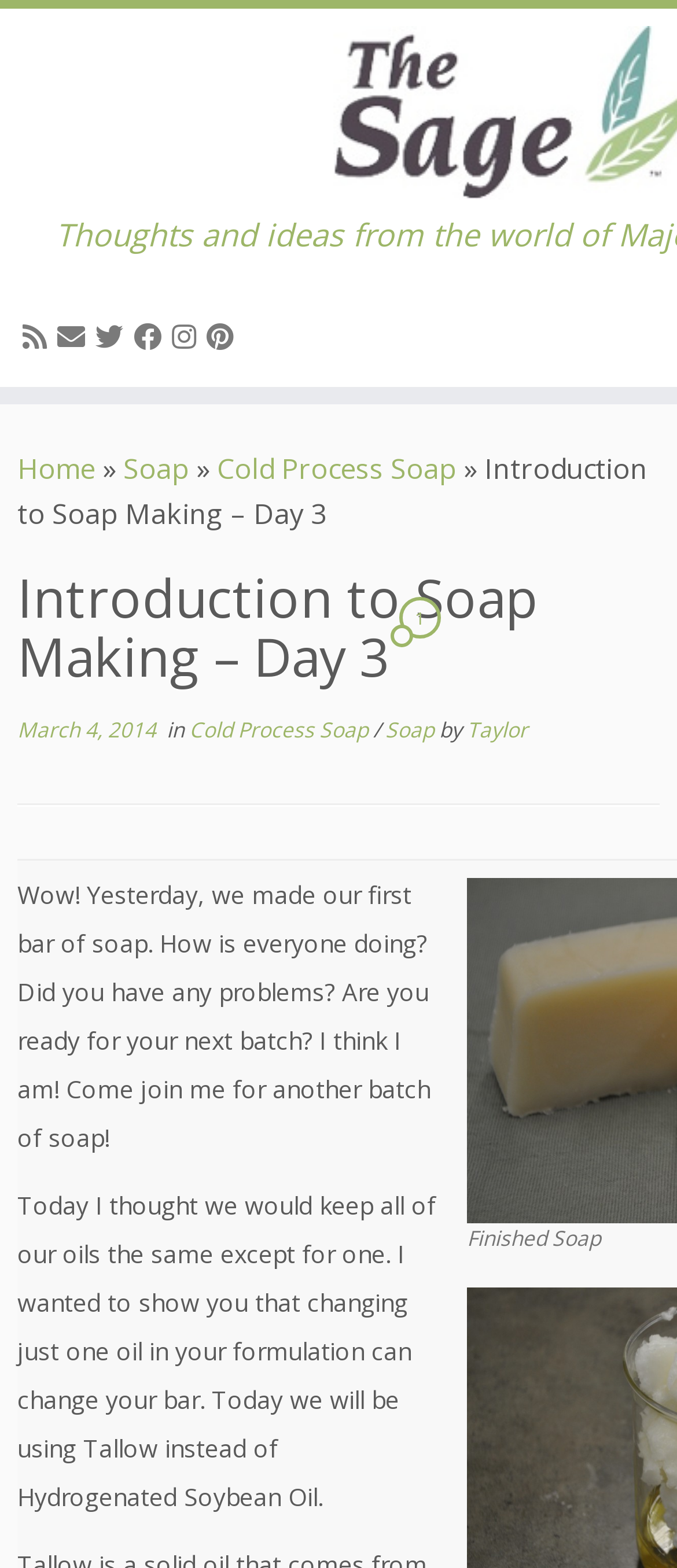What is the date of the post?
We need a detailed and exhaustive answer to the question. Please elaborate.

The date of the post can be found in the header section of the webpage, where it says 'March 4, 2014'.